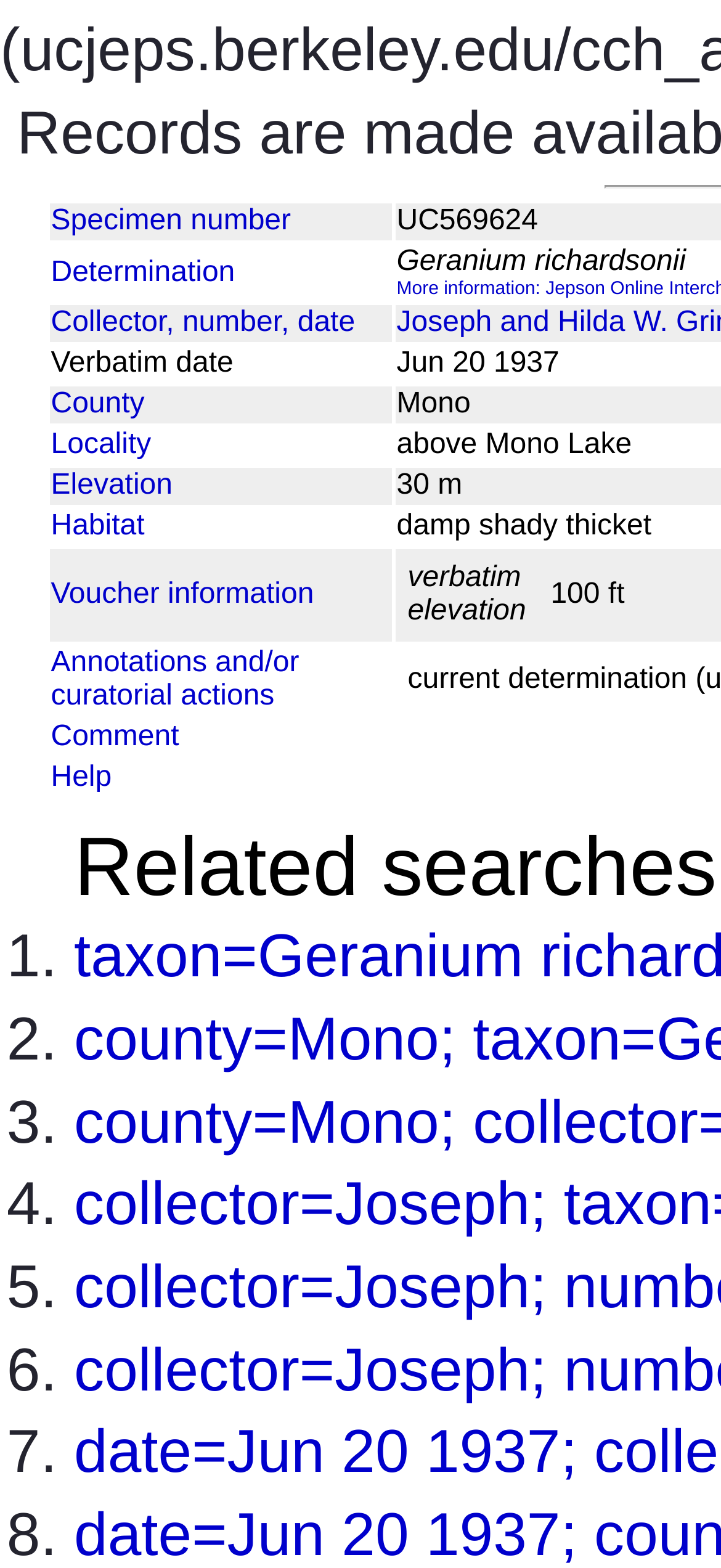Determine the bounding box coordinates for the UI element with the following description: "Determination". The coordinates should be four float numbers between 0 and 1, represented as [left, top, right, bottom].

[0.071, 0.164, 0.326, 0.184]